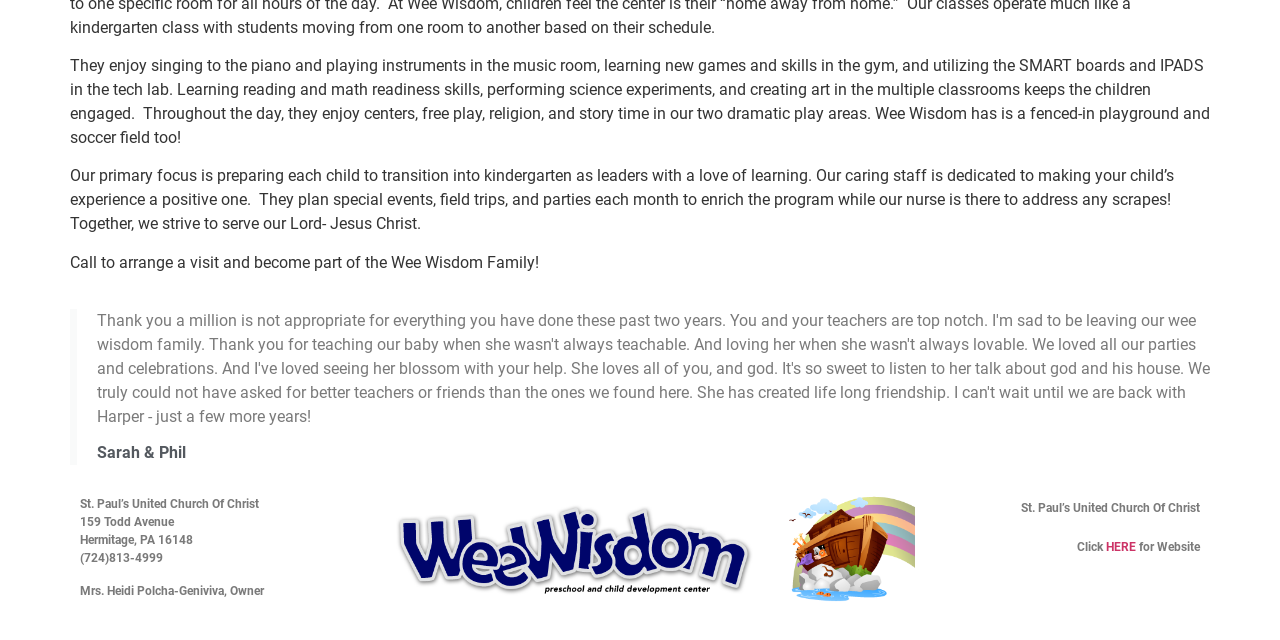Based on the description "HERE", find the bounding box of the specified UI element.

[0.864, 0.843, 0.888, 0.865]